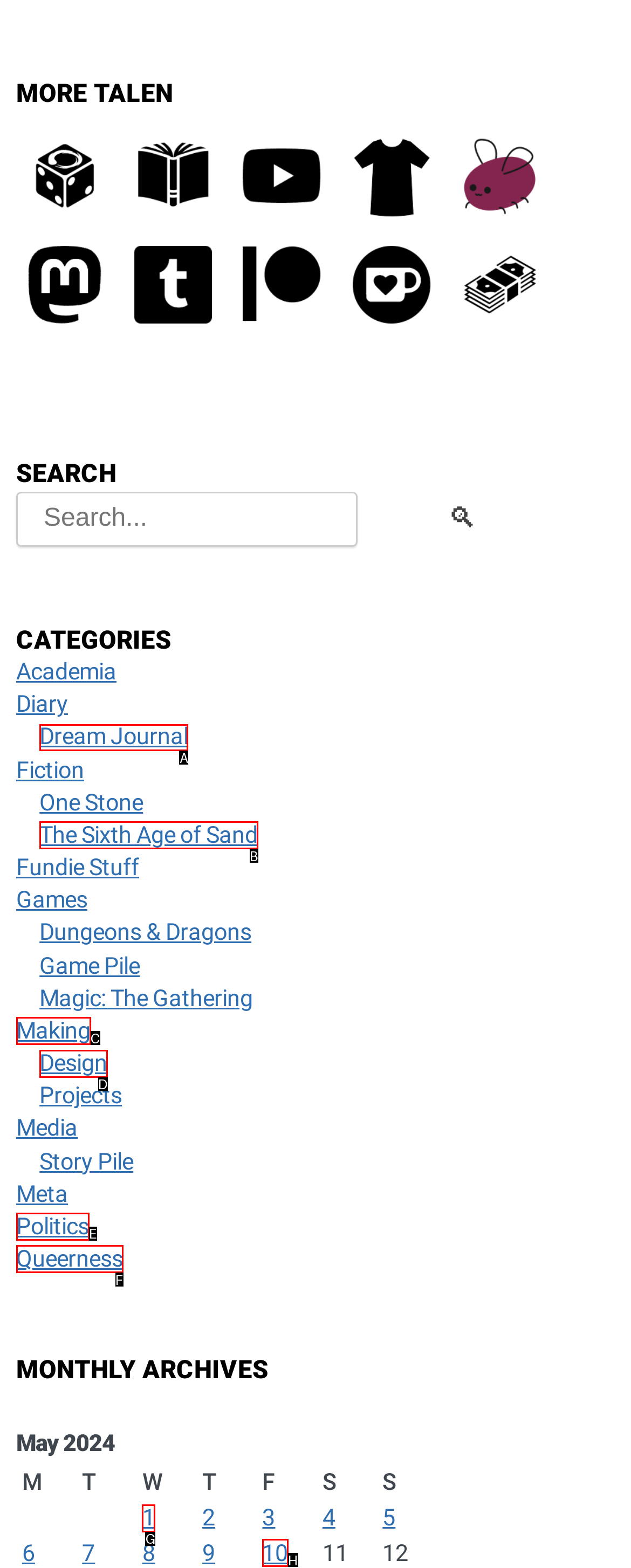Determine the letter of the element you should click to carry out the task: Go back to the future
Answer with the letter from the given choices.

None